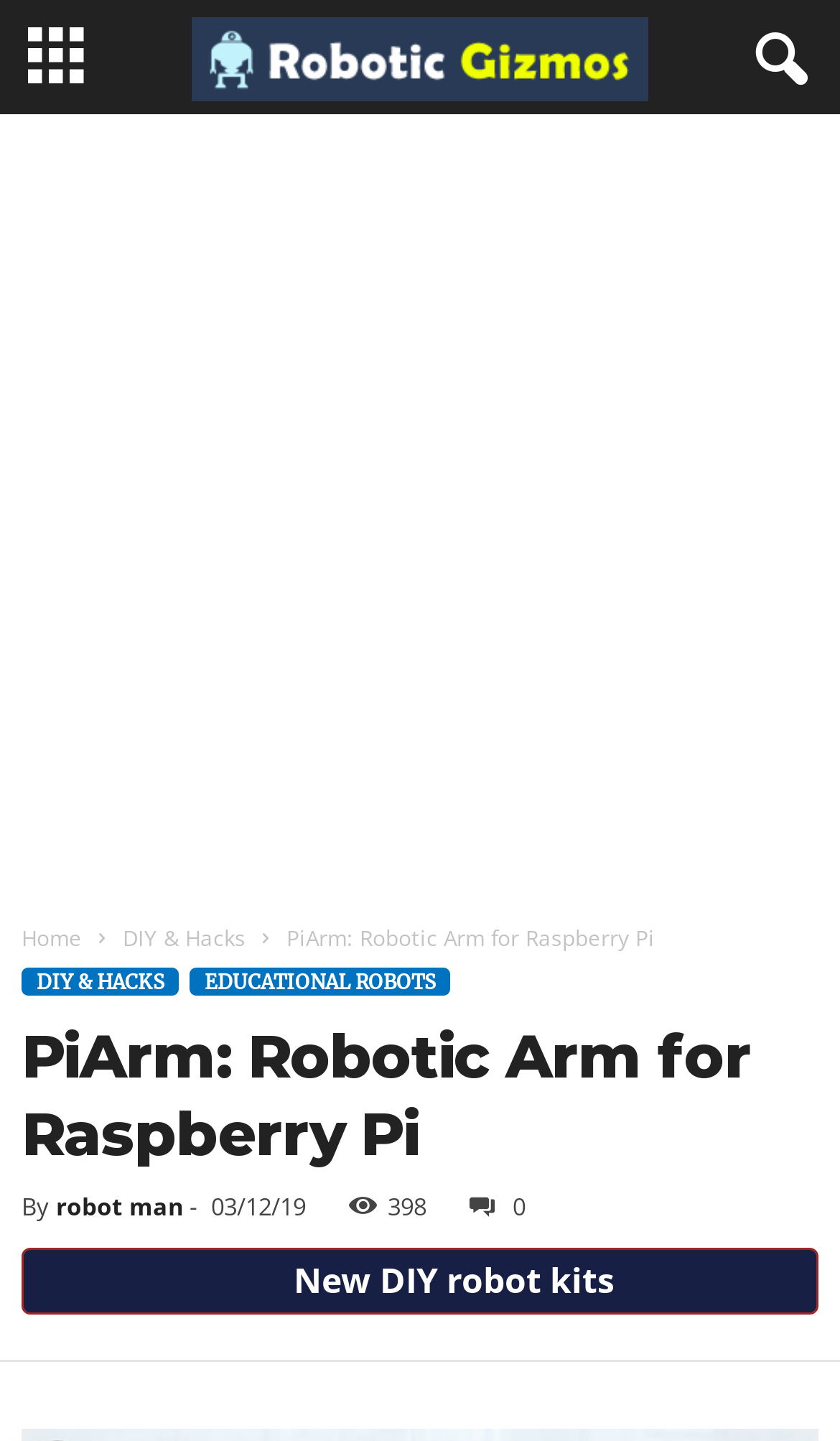Respond to the question below with a concise word or phrase:
Who is the author of the article?

robot man